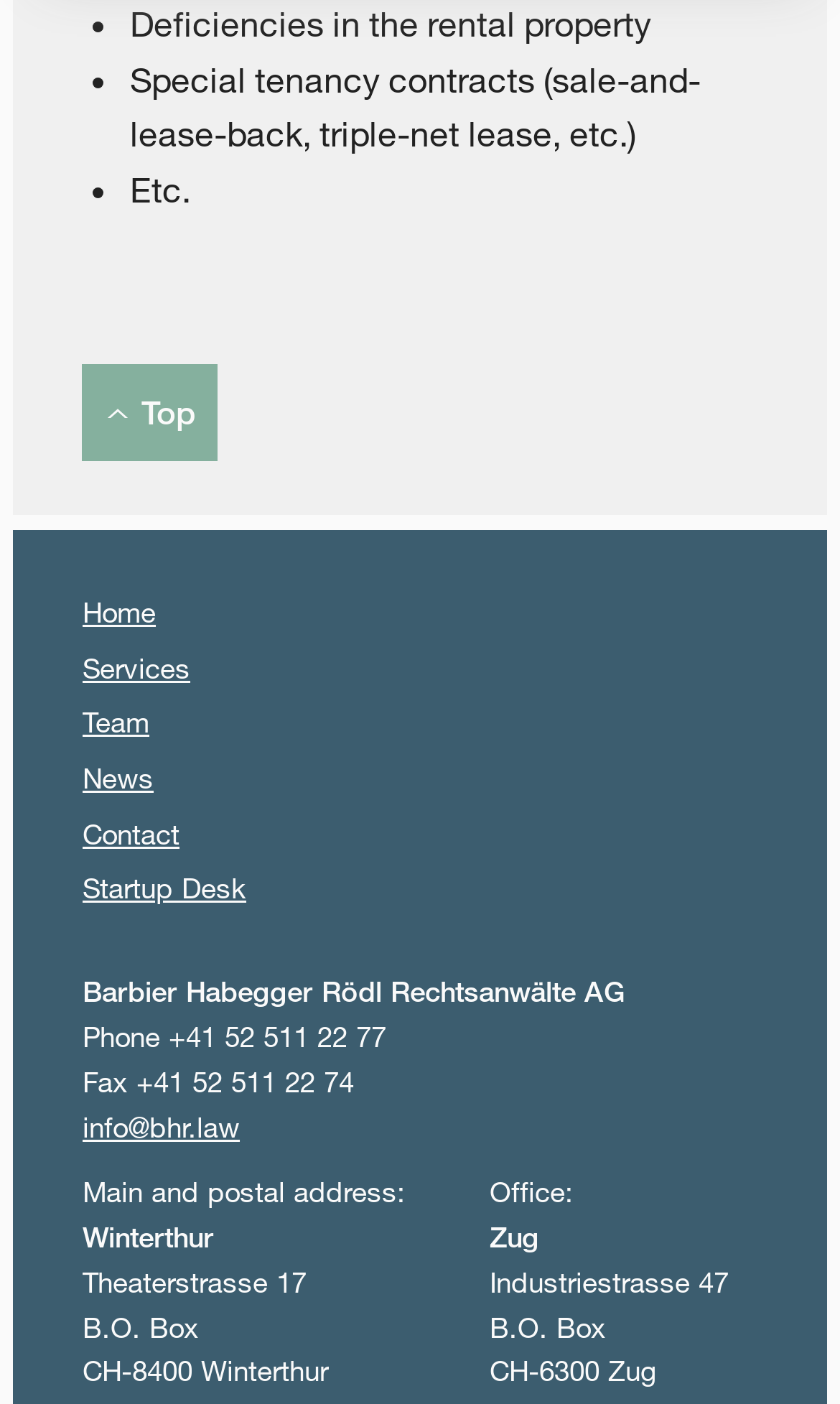Please determine the bounding box coordinates of the area that needs to be clicked to complete this task: 'Click on 'Top''. The coordinates must be four float numbers between 0 and 1, formatted as [left, top, right, bottom].

[0.098, 0.259, 0.259, 0.328]